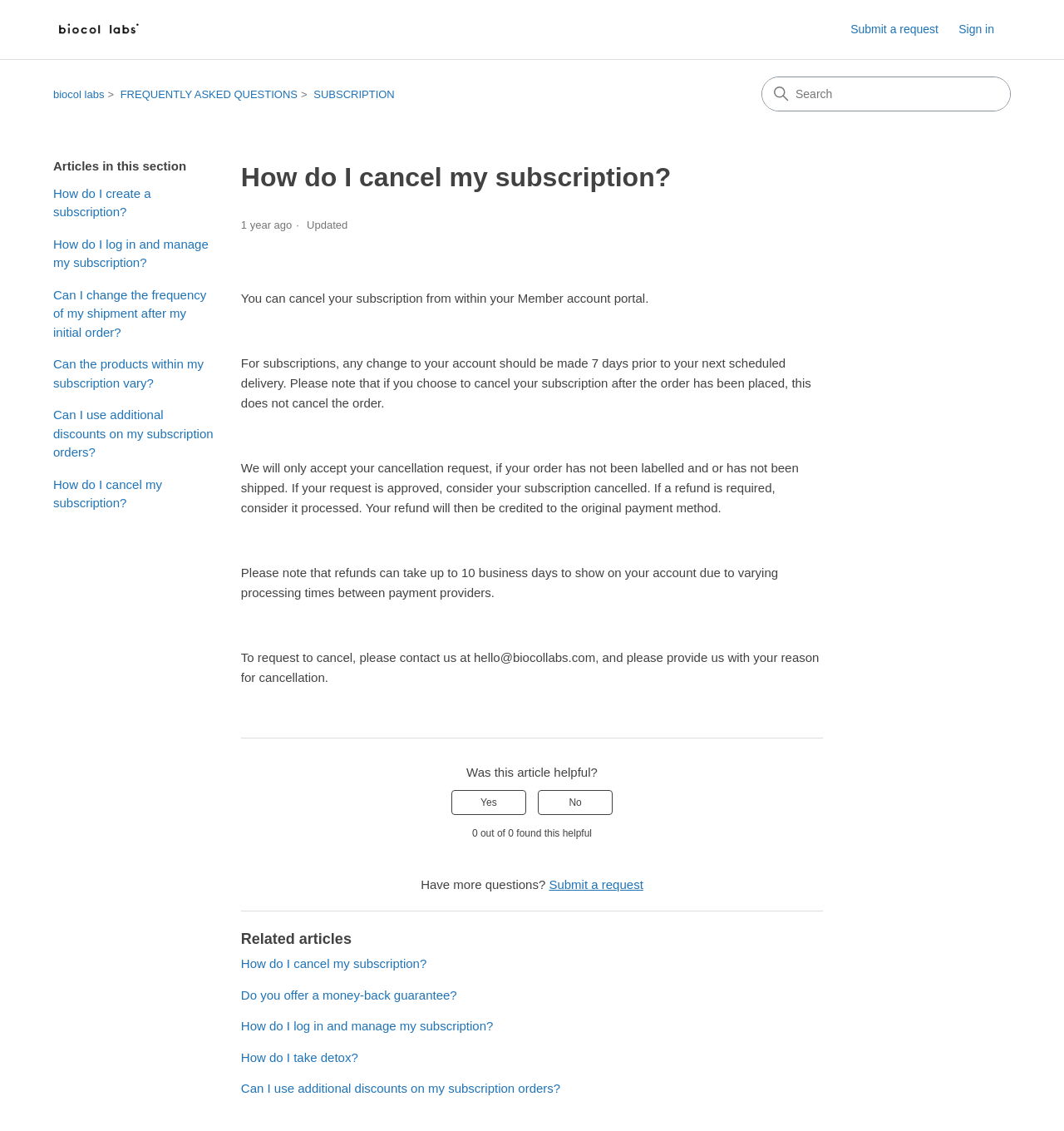What is the purpose of the 'Submit a request' link?
Carefully examine the image and provide a detailed answer to the question.

I found this link in the footer section, which has a heading 'Have more questions?'. The link is labeled 'Submit a request', which suggests that it is for users to ask more questions or request assistance.